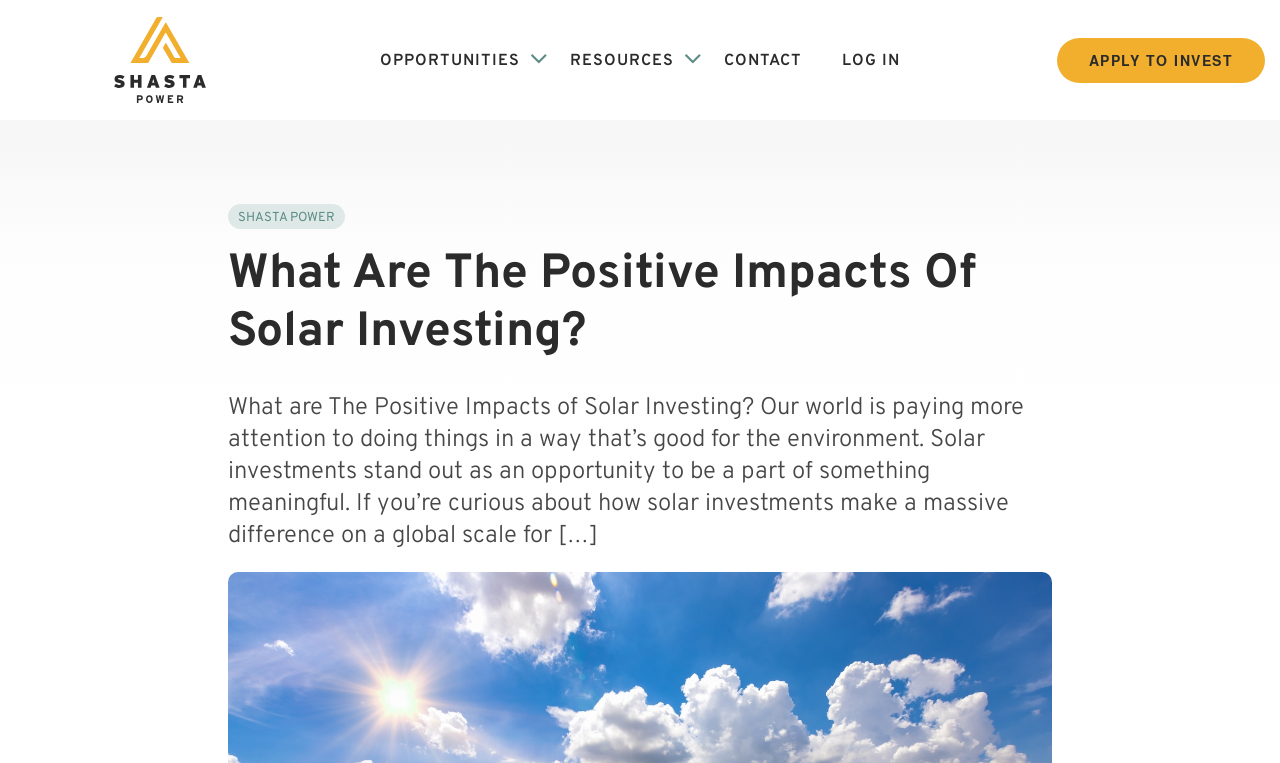Can you extract the primary headline text from the webpage?

What Are The Positive Impacts Of Solar Investing?